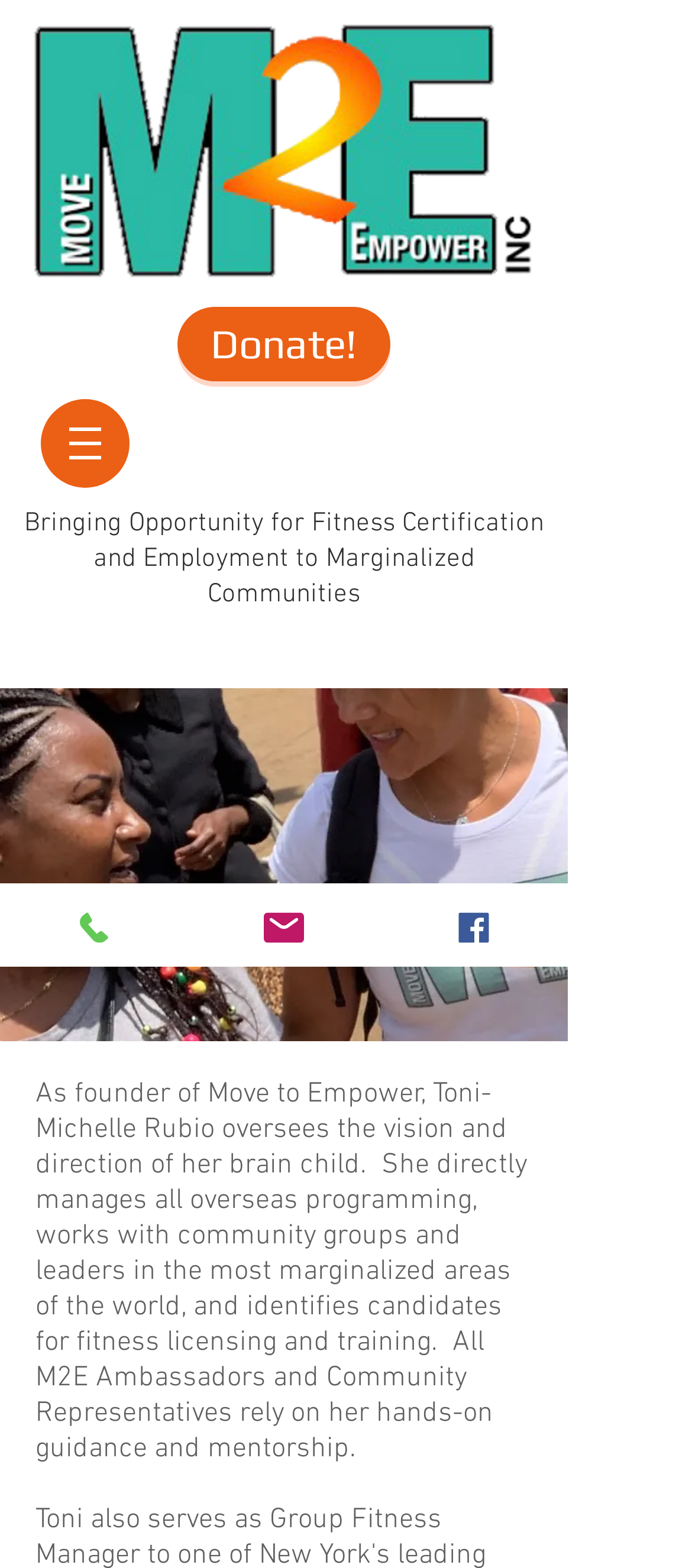What is the name of the organization?
Refer to the screenshot and answer in one word or phrase.

Move to Empower